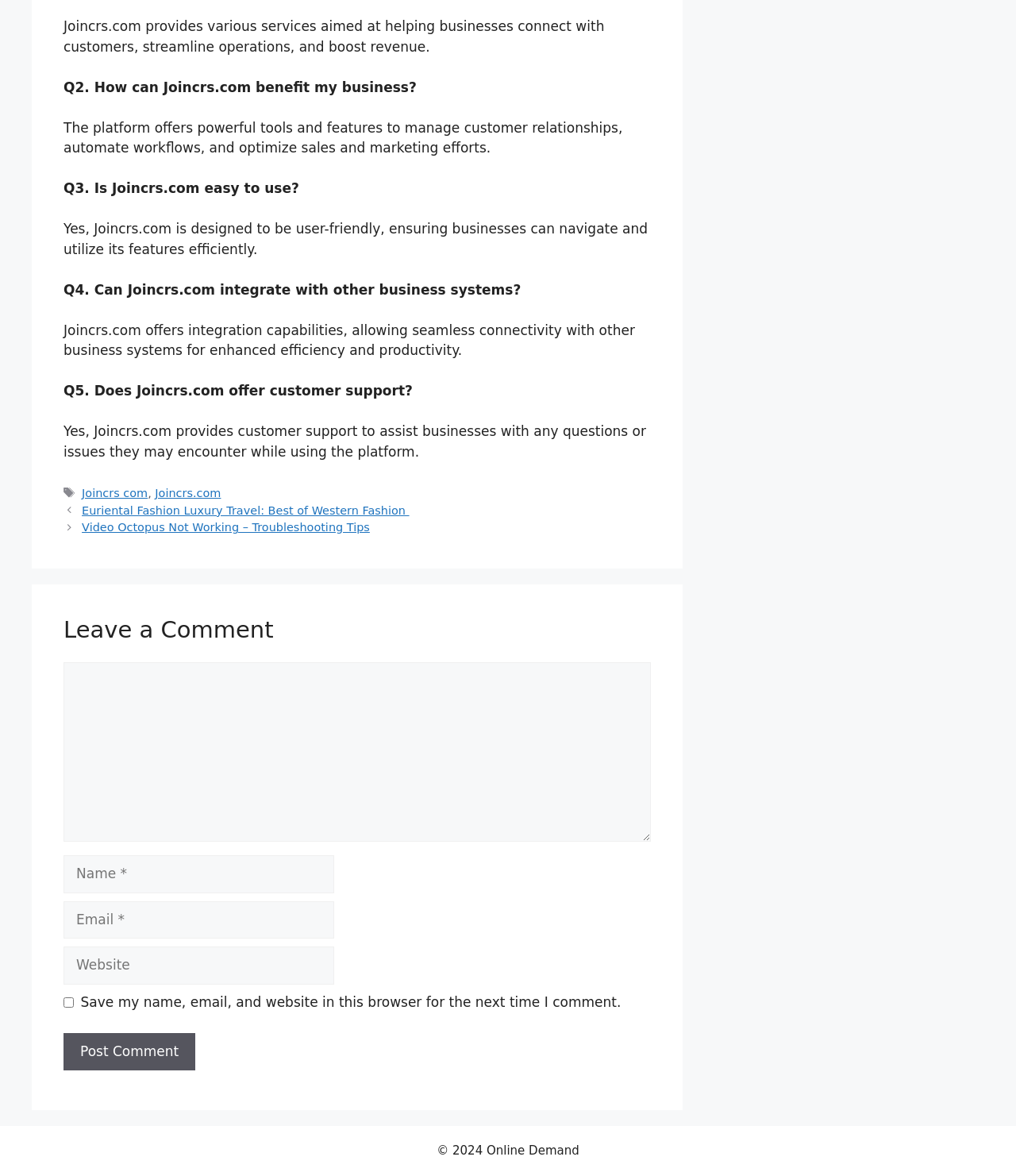What is the copyright information of the website?
Based on the visual, give a brief answer using one word or a short phrase.

2024 Online Demand